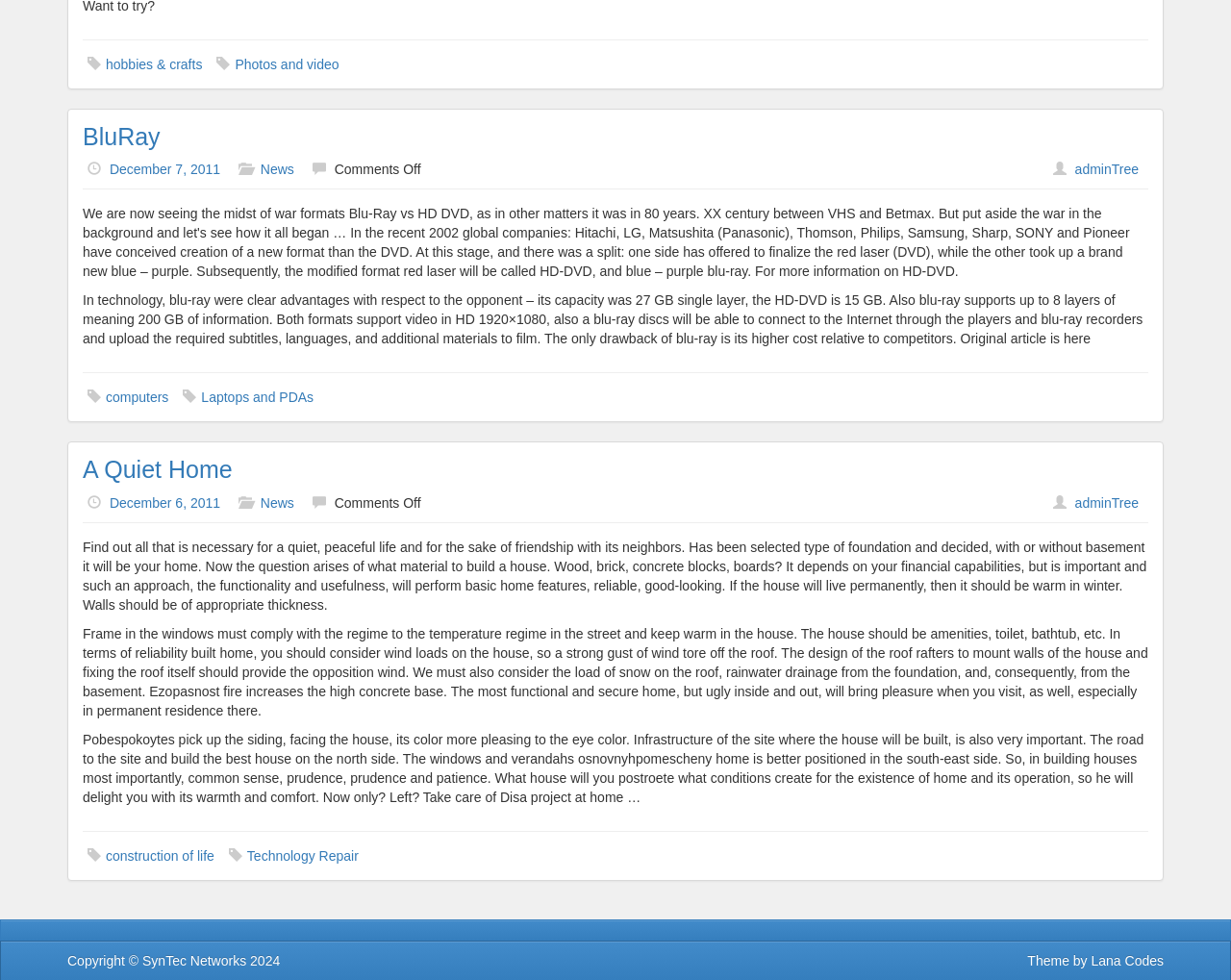What is the date of the second article? Please answer the question using a single word or phrase based on the image.

December 6, 2011